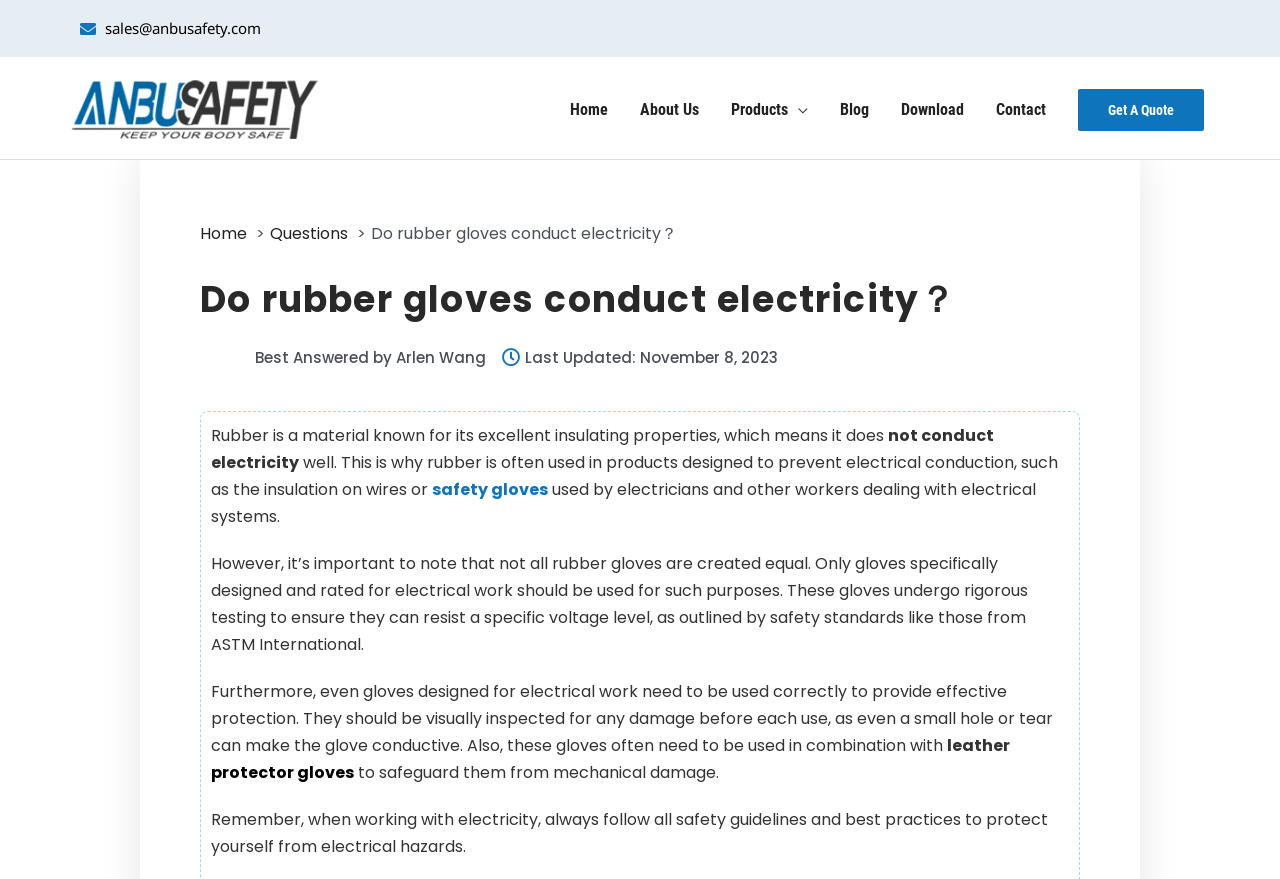Generate the main heading text from the webpage.

Do rubber gloves conduct electricity？